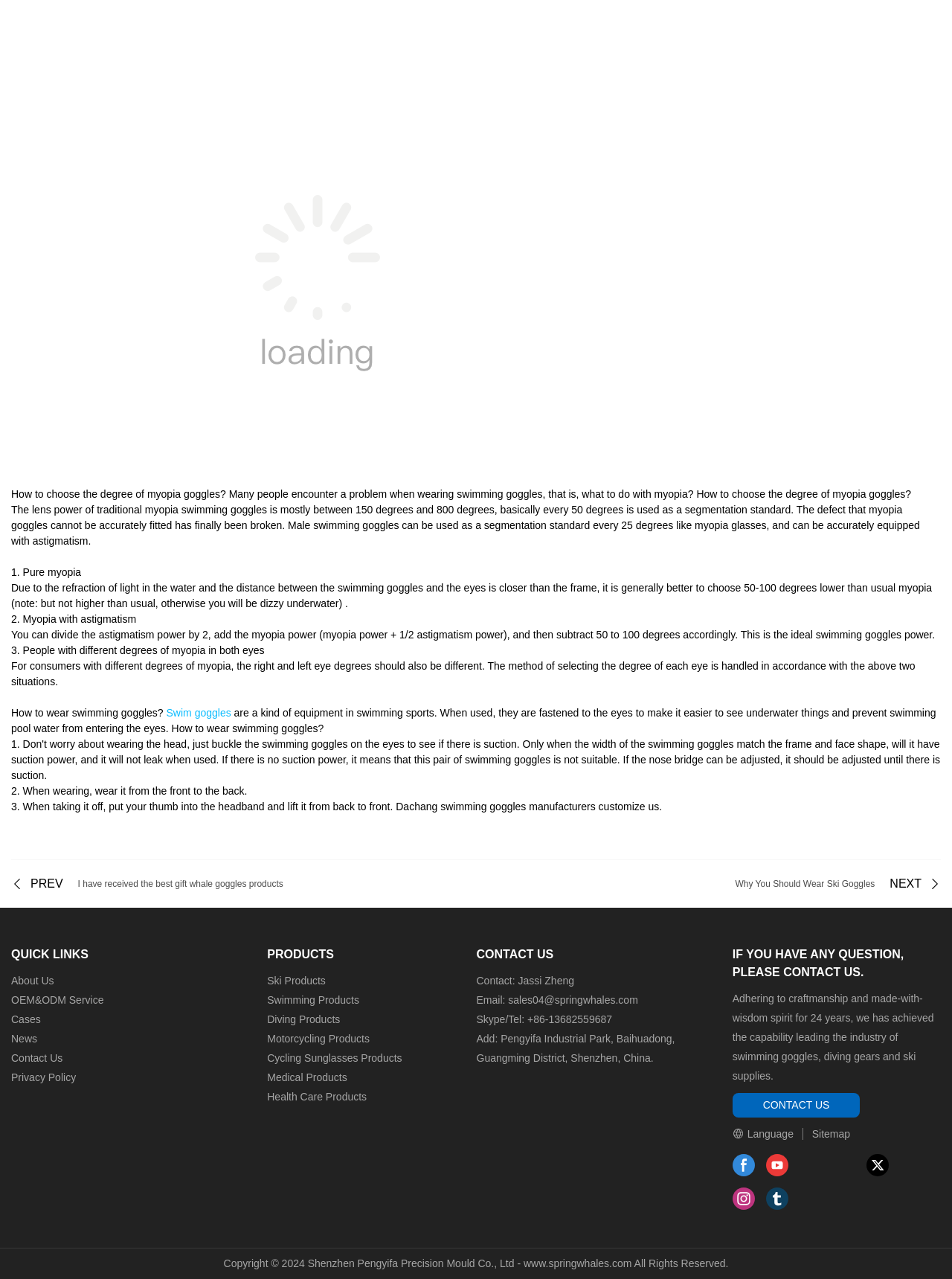Identify the bounding box coordinates of the clickable region to carry out the given instruction: "View ART page".

None